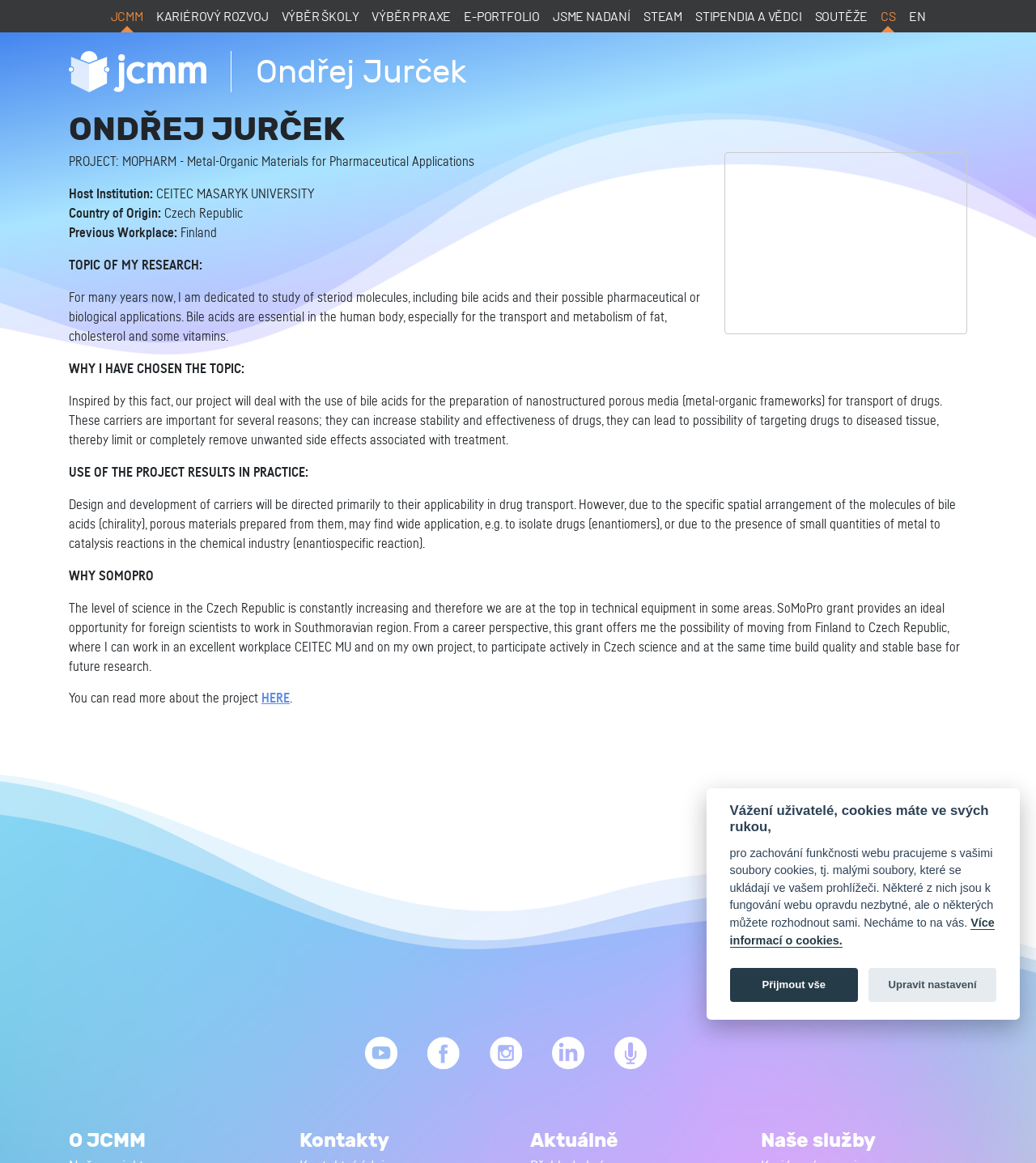Please specify the bounding box coordinates of the element that should be clicked to execute the given instruction: 'View O JCMM'. Ensure the coordinates are four float numbers between 0 and 1, expressed as [left, top, right, bottom].

[0.066, 0.972, 0.266, 0.989]